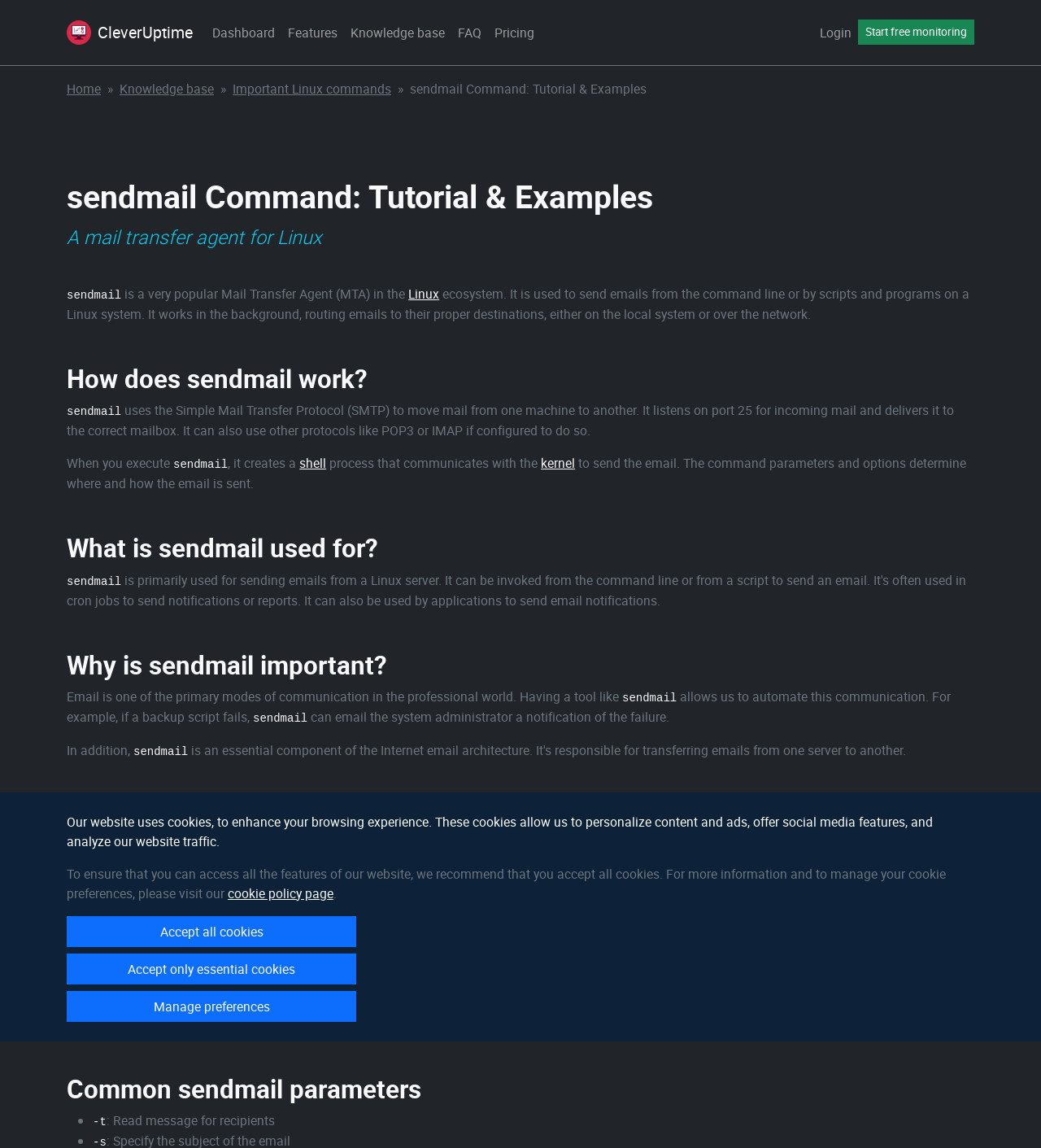Determine the bounding box for the UI element that matches this description: "Accept only essential cookies".

[0.064, 0.831, 0.342, 0.858]